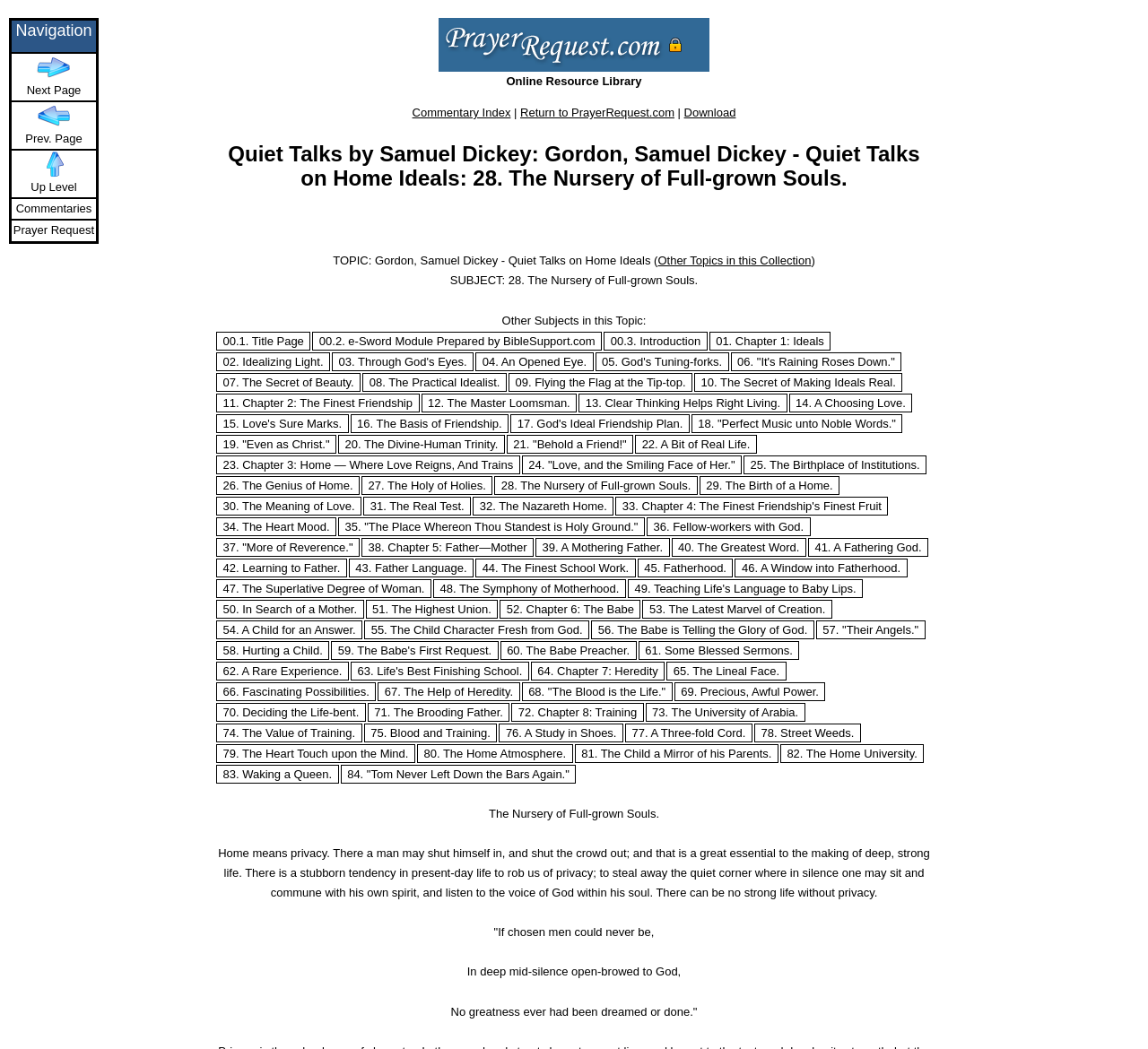Using the information in the image, give a detailed answer to the following question: What is the subject of topic 'Gordon'?

The subject of topic 'Gordon' can be found by looking at the static text element with the text 'SUBJECT: 28. The Nursery of Full-grown Souls.' which is located near the topic 'Gordon'.